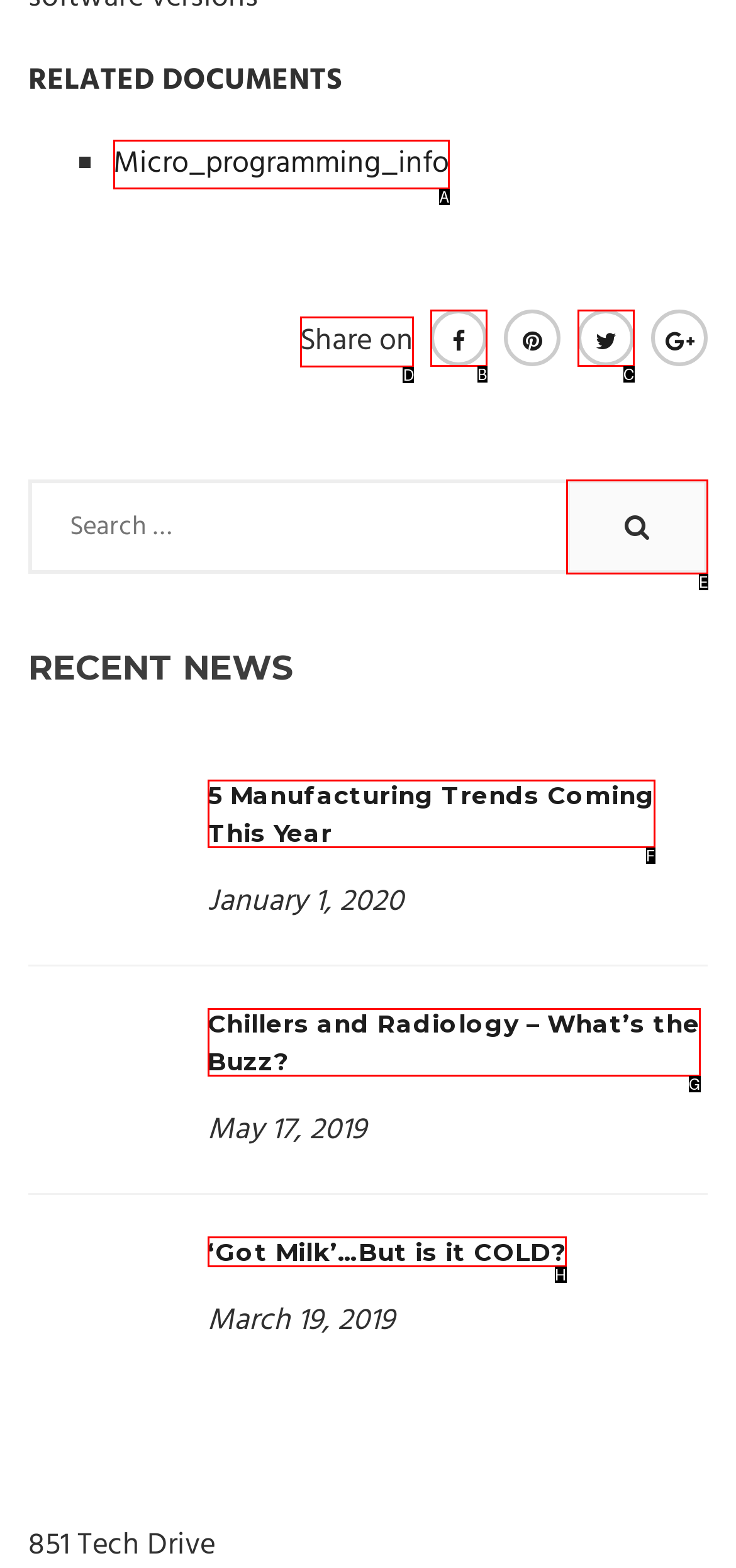Tell me the letter of the correct UI element to click for this instruction: Share on. Answer with the letter only.

D